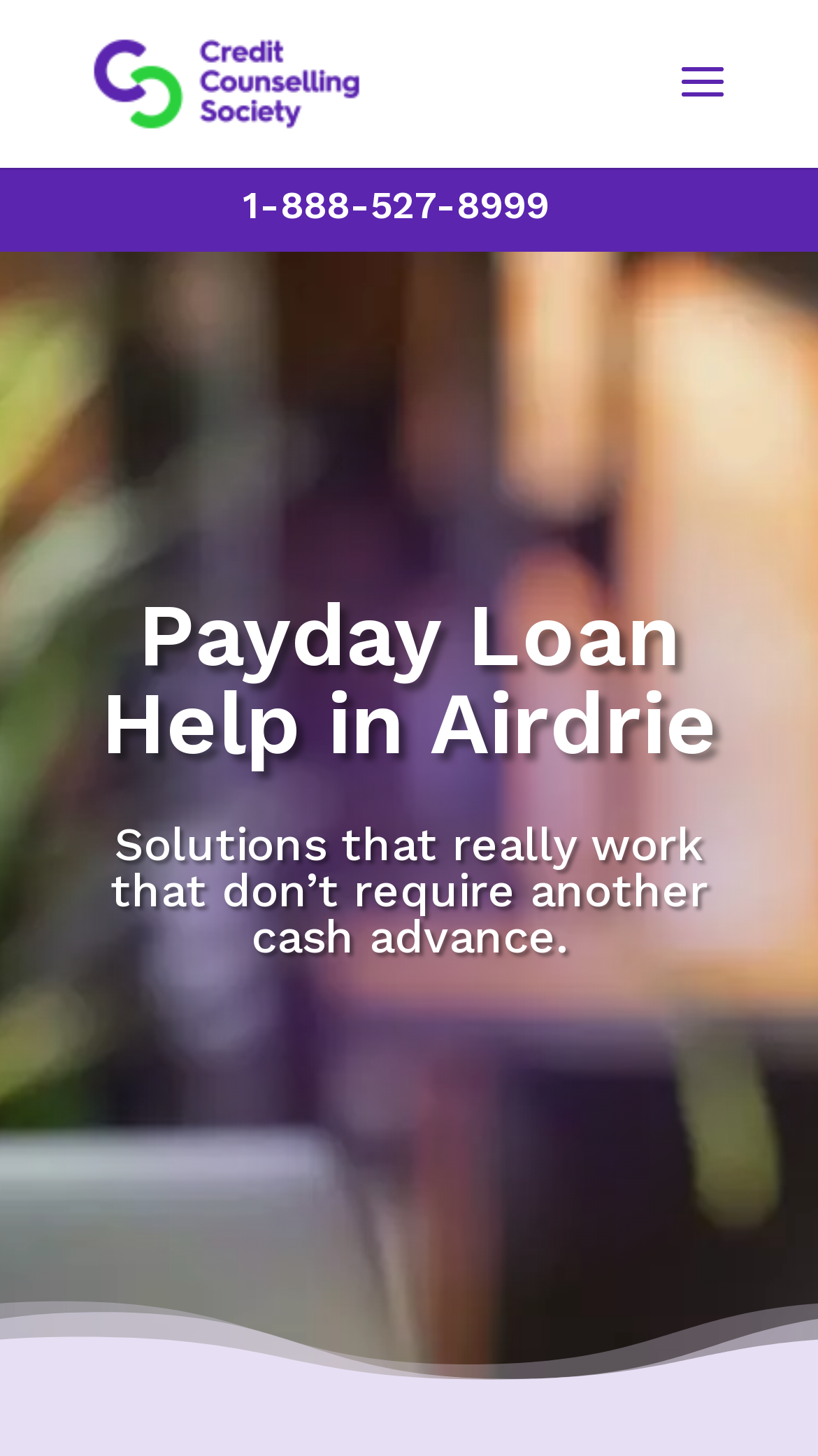What is the alternative to payday loans mentioned on the webpage?
Based on the visual, give a brief answer using one word or a short phrase.

Solutions that really work